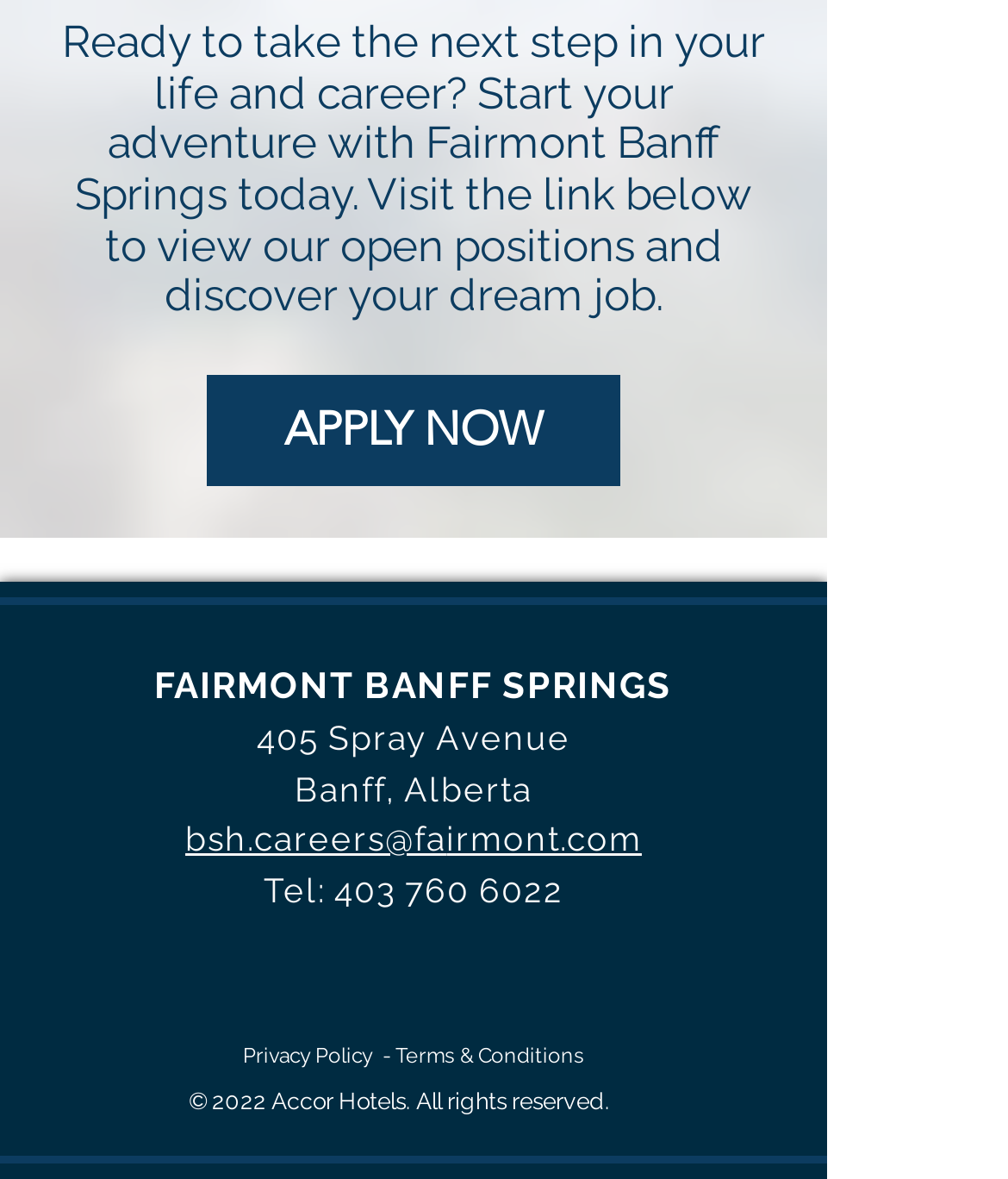Could you determine the bounding box coordinates of the clickable element to complete the instruction: "Contact Fairmont Banff Springs via email"? Provide the coordinates as four float numbers between 0 and 1, i.e., [left, top, right, bottom].

[0.184, 0.691, 0.637, 0.73]